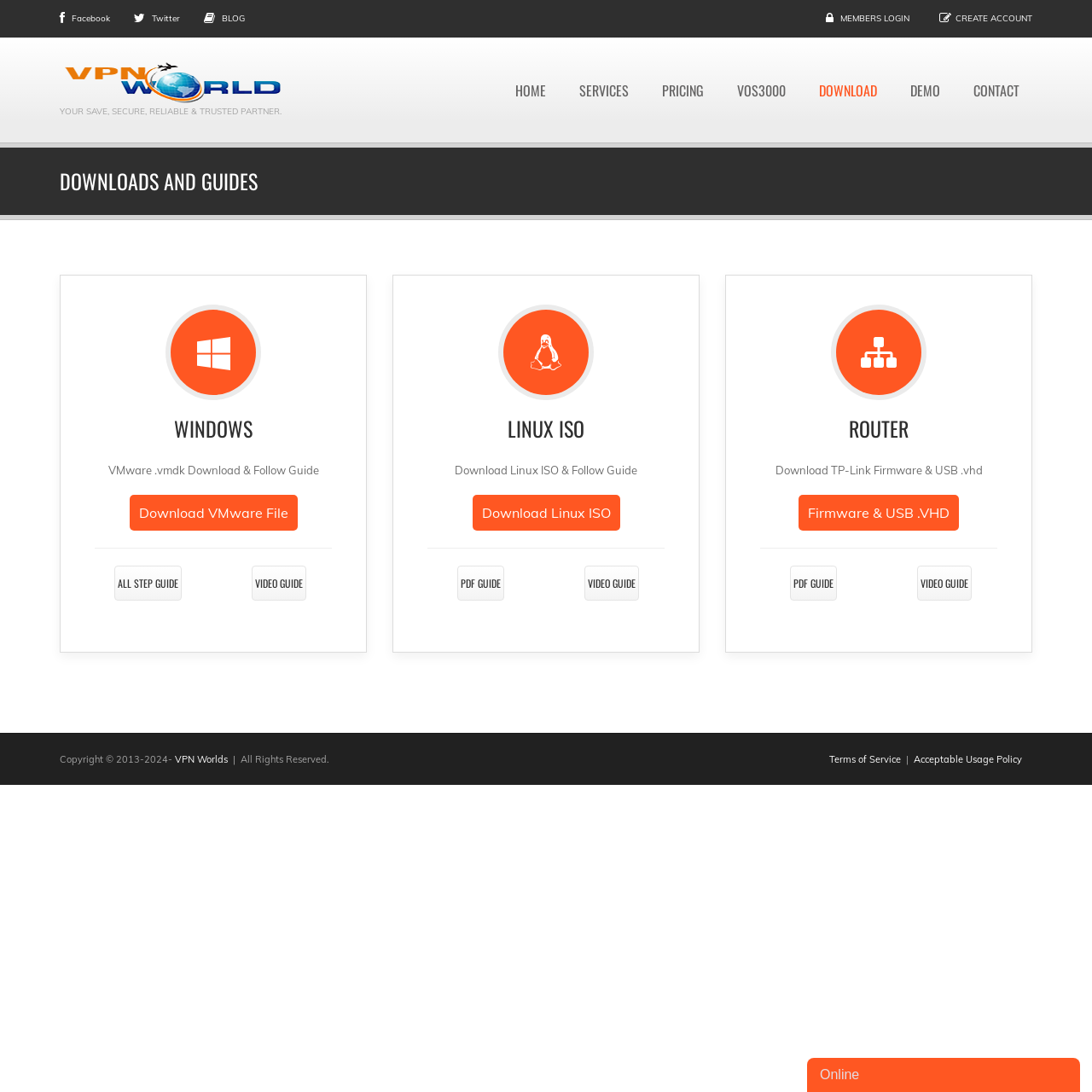What is the name of the company?
Based on the visual, give a brief answer using one word or a short phrase.

VPN Worlds